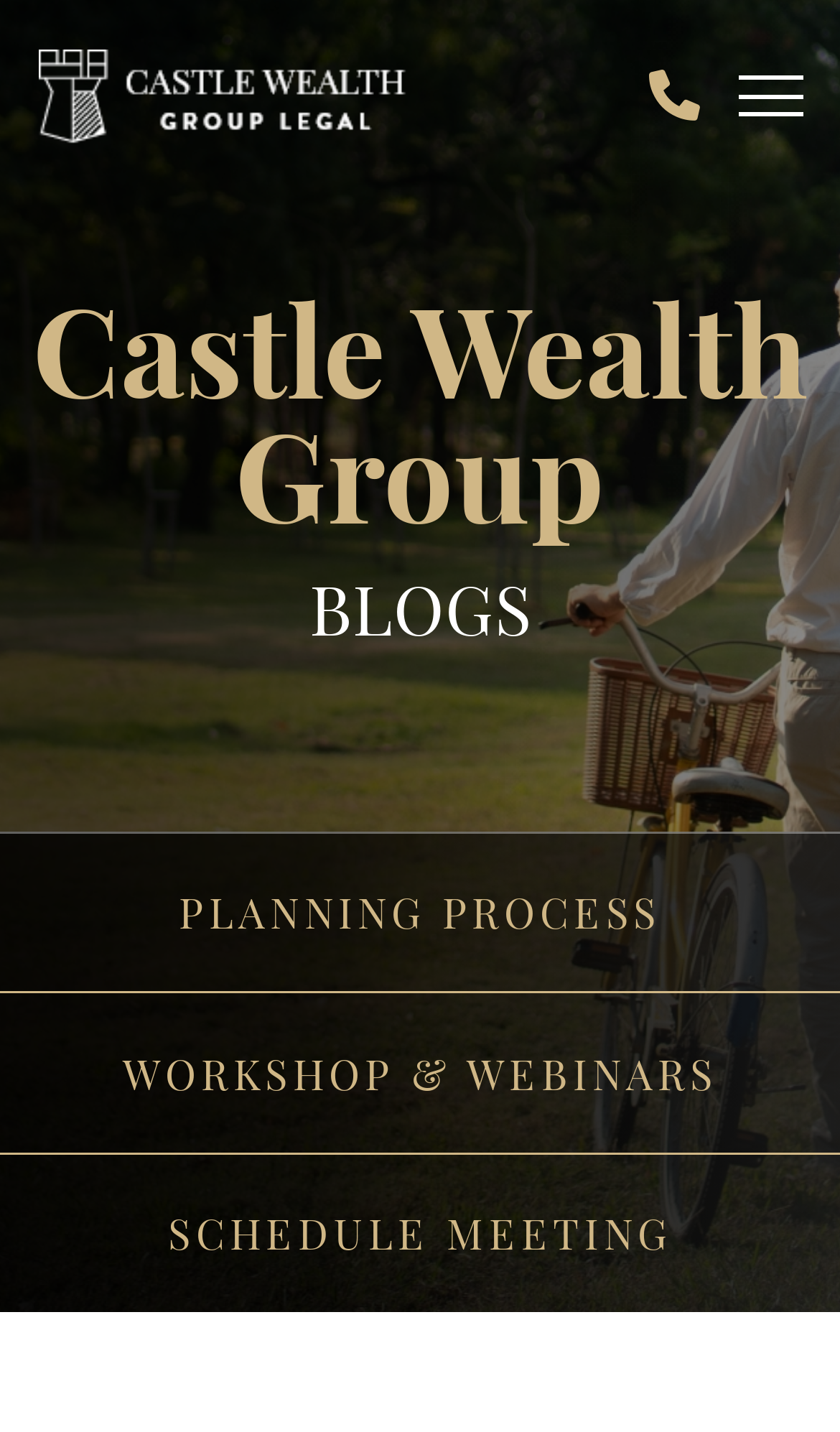What is the text of the second heading?
From the image, respond with a single word or phrase.

BLOGS